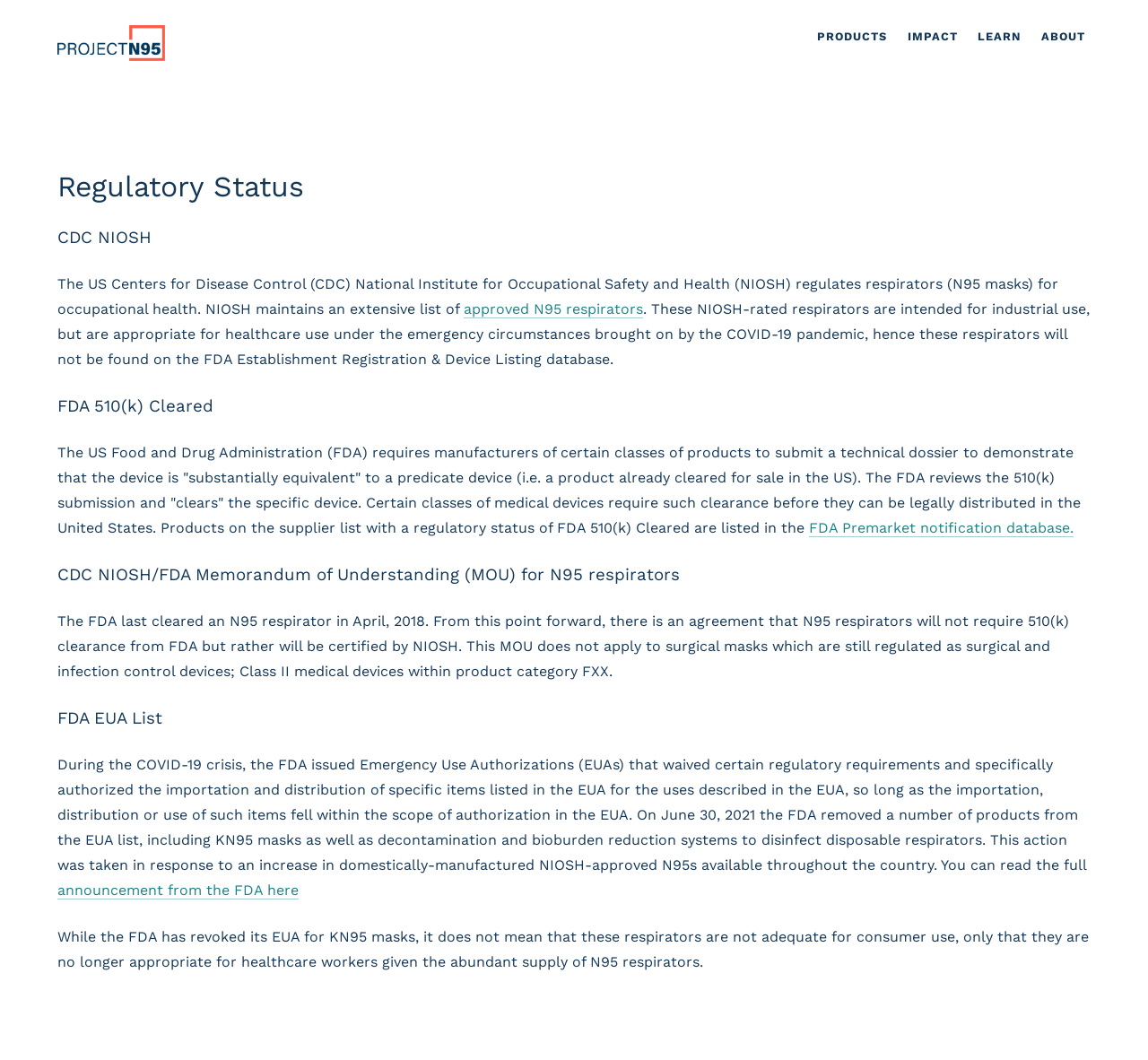Please identify the bounding box coordinates of the clickable element to fulfill the following instruction: "Click on the 'Like' button". The coordinates should be four float numbers between 0 and 1, i.e., [left, top, right, bottom].

None